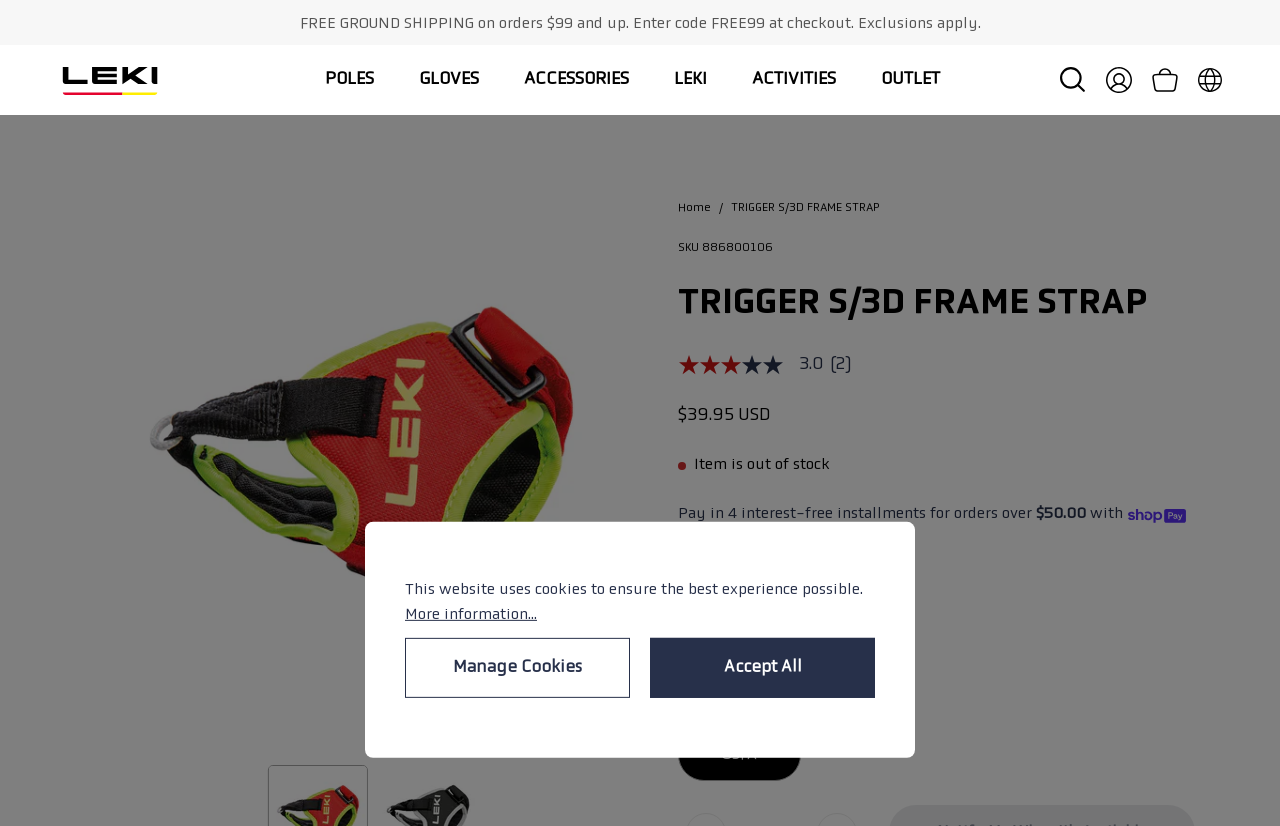Please identify the bounding box coordinates of the element's region that needs to be clicked to fulfill the following instruction: "Read product reviews". The bounding box coordinates should consist of four float numbers between 0 and 1, i.e., [left, top, right, bottom].

[0.53, 0.431, 0.678, 0.455]